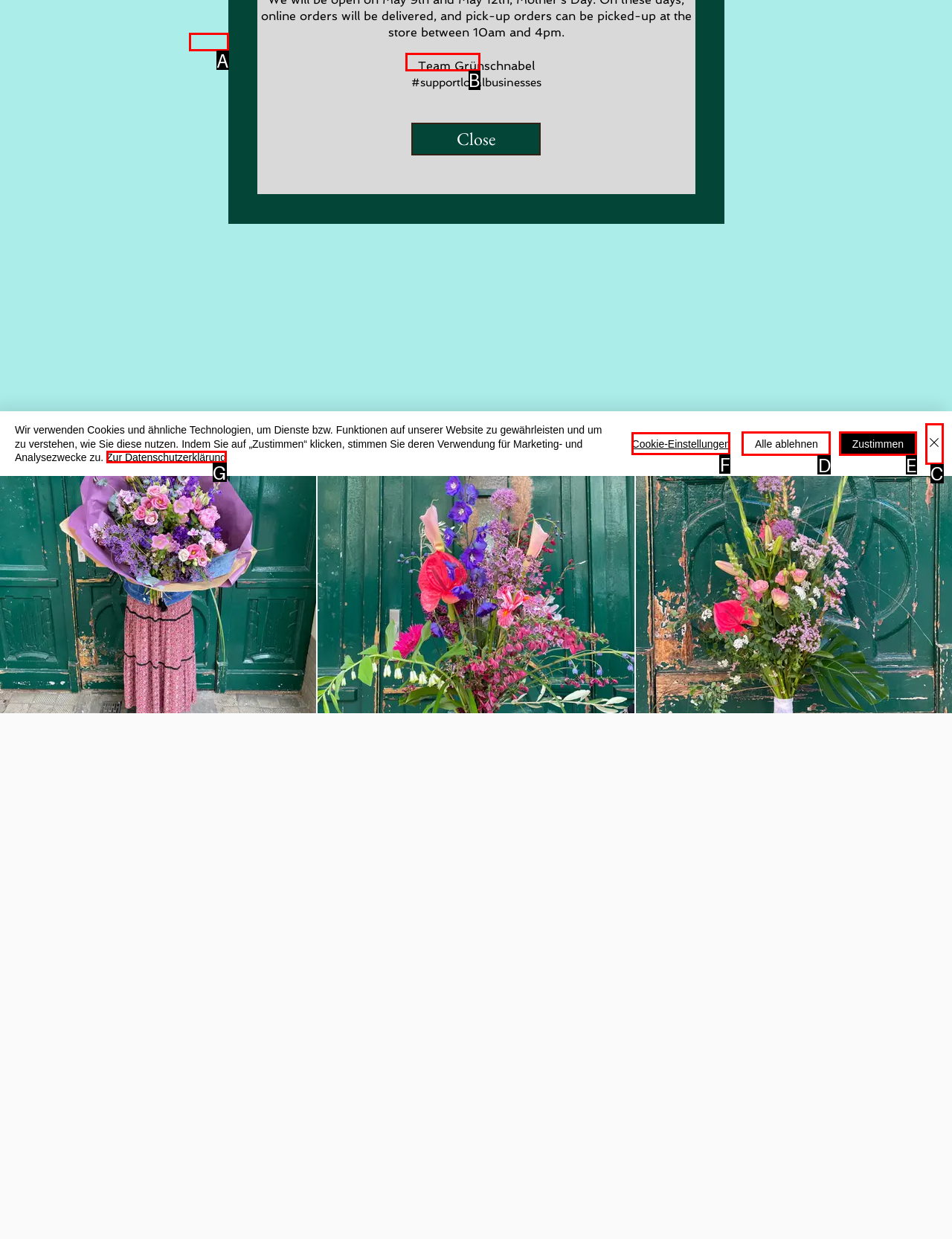Identify the letter of the UI element that fits the description: online shop
Respond with the letter of the option directly.

B